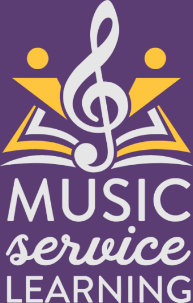What is the font style of 'service' in the logo?
Please provide a detailed answer to the question.

The font style of 'service' in the logo is in a more casual, lowercase font, which is distinct from the bold, uppercase letters used for 'MUSIC' and 'LEARNING'.